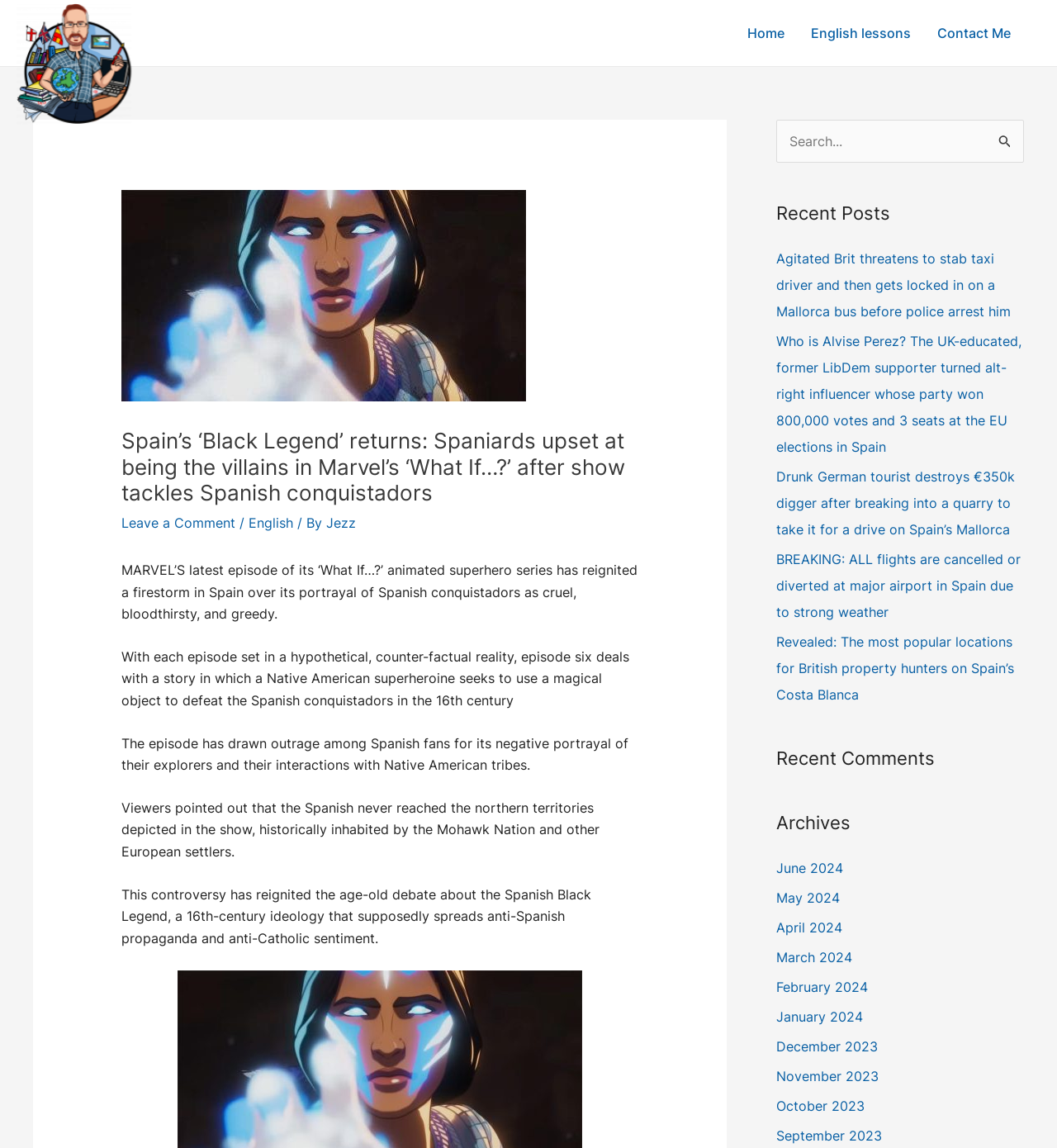Examine the image carefully and respond to the question with a detailed answer: 
What is the name of the website?

The answer can be found in the image at the top of the webpage, which displays the website's logo and name, 'The English Emigre'.